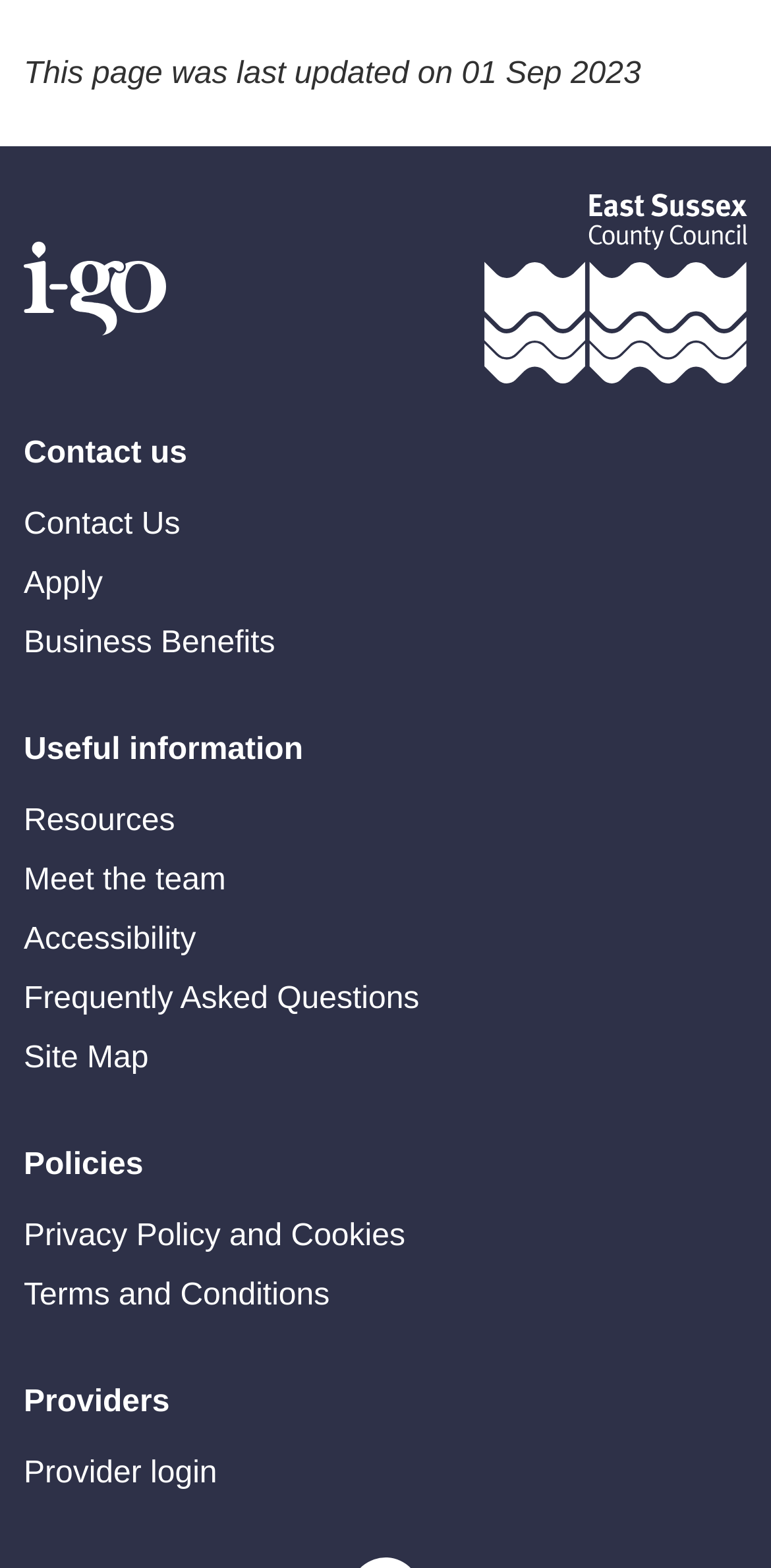Show the bounding box coordinates for the HTML element described as: "Privacy Policy and Cookies".

[0.031, 0.774, 0.969, 0.804]